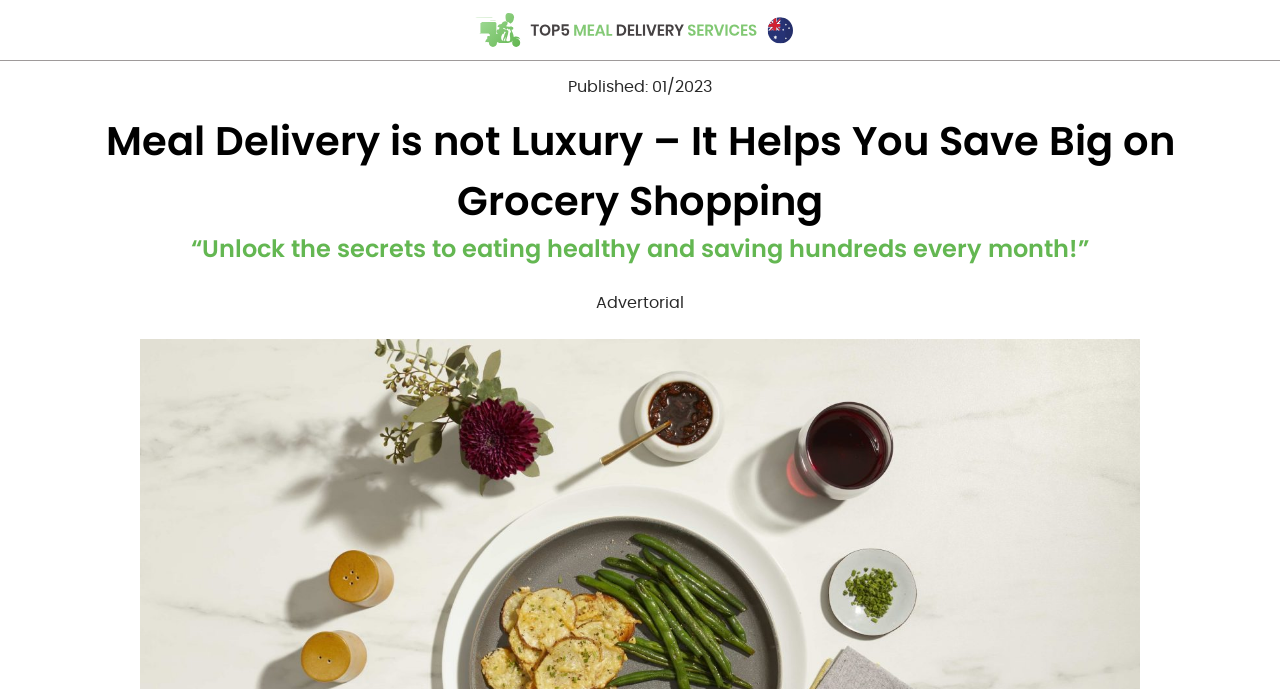When was the article published?
Give a single word or phrase as your answer by examining the image.

01/2023